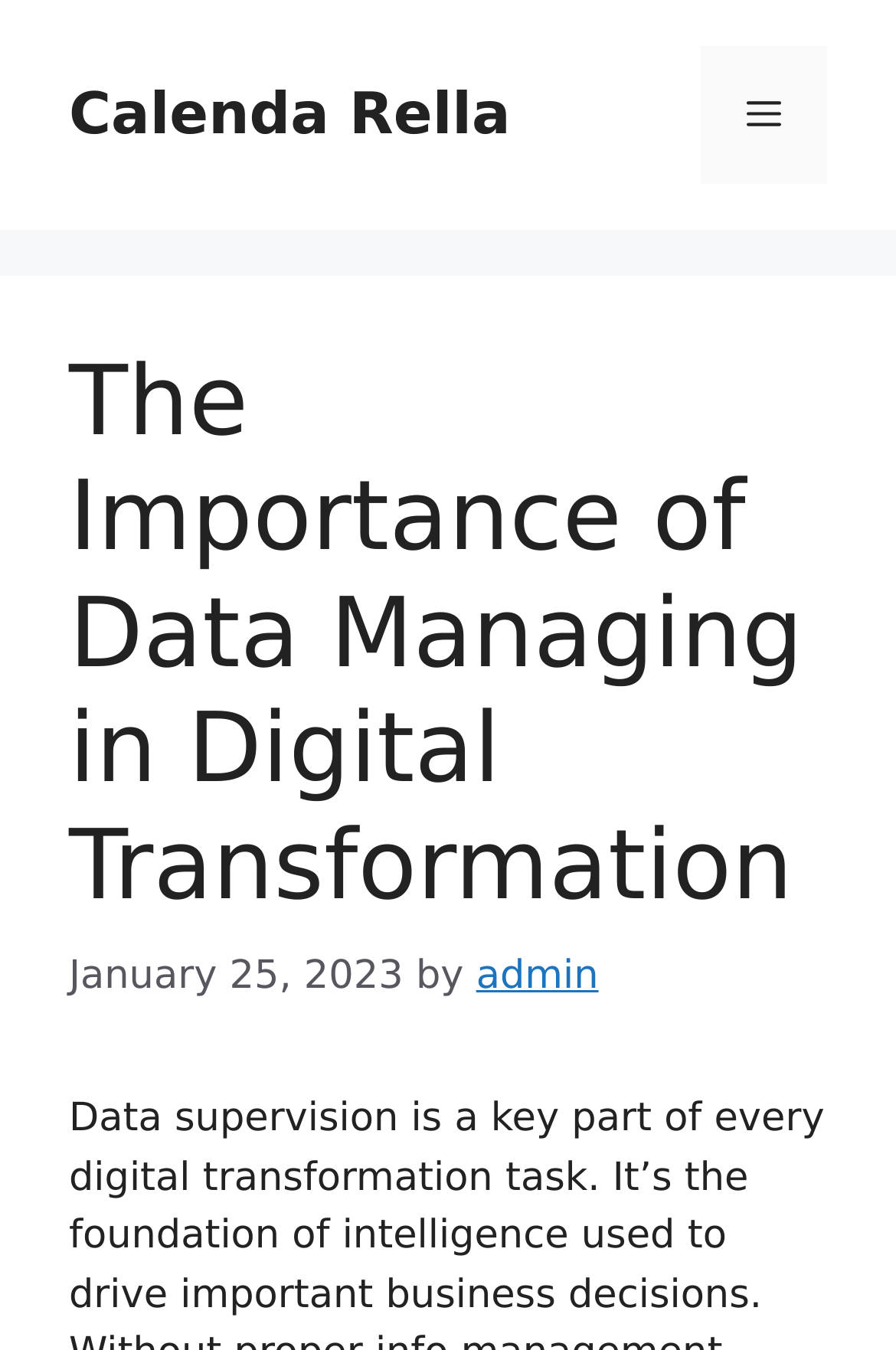Identify the bounding box of the HTML element described as: "admin".

[0.531, 0.707, 0.668, 0.741]